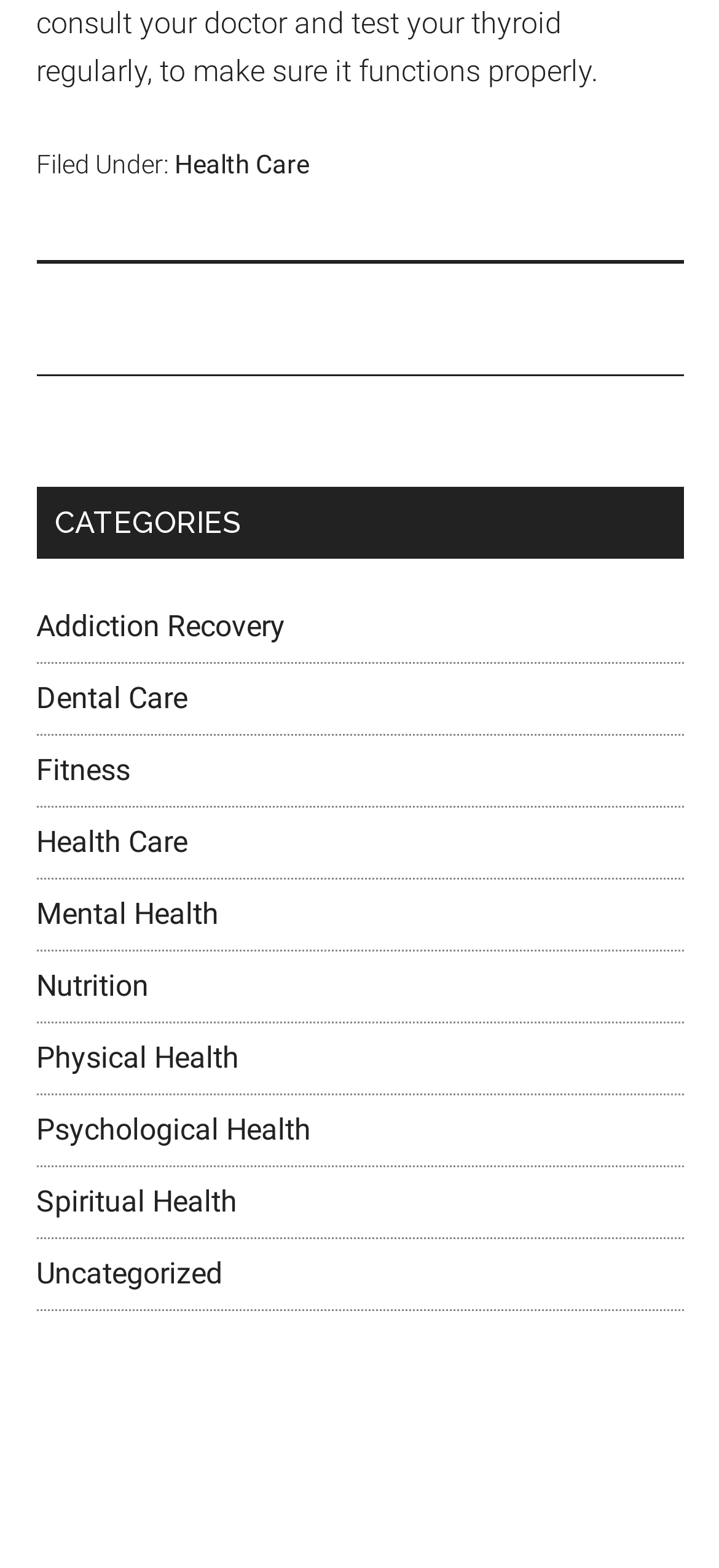Please identify the bounding box coordinates of the element I should click to complete this instruction: 'explore 'Spiritual Health''. The coordinates should be given as four float numbers between 0 and 1, like this: [left, top, right, bottom].

[0.05, 0.755, 0.329, 0.777]